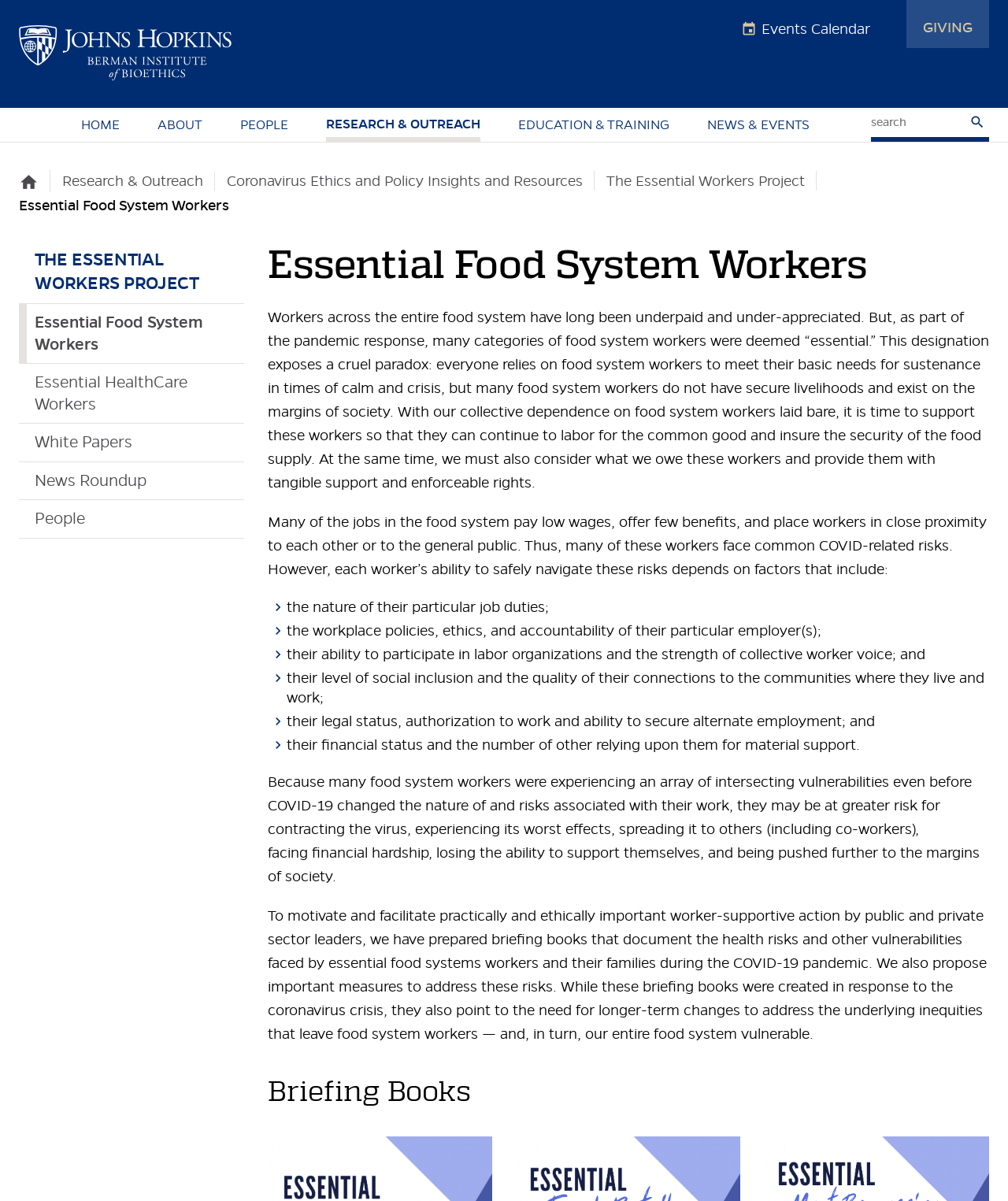Identify the bounding box coordinates for the UI element described as follows: About. Use the format (top-left x, top-left y, bottom-right x, bottom-right y) and ensure all values are floating point numbers between 0 and 1.

[0.145, 0.09, 0.211, 0.118]